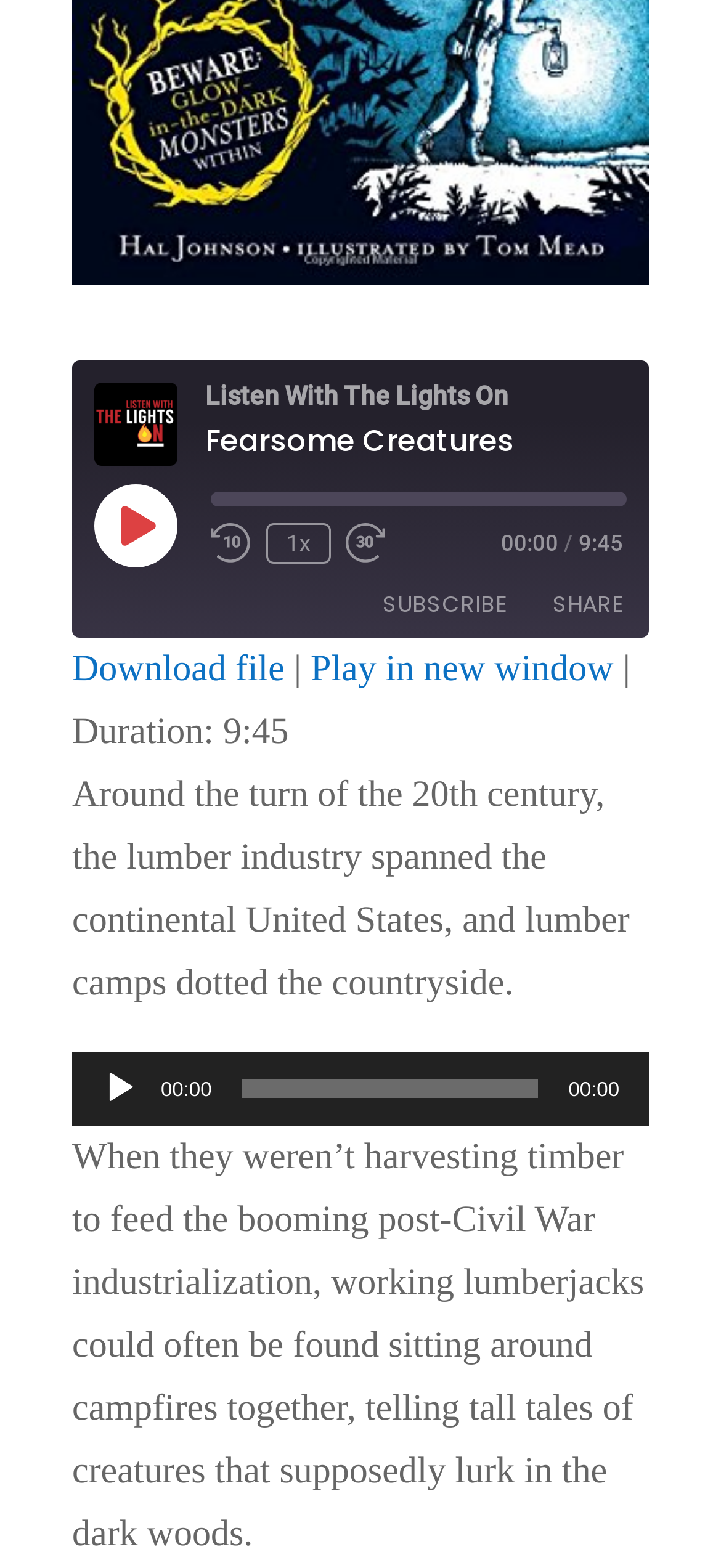Could you provide the bounding box coordinates for the portion of the screen to click to complete this instruction: "Rewind the podcast 10 seconds"?

[0.292, 0.334, 0.349, 0.36]